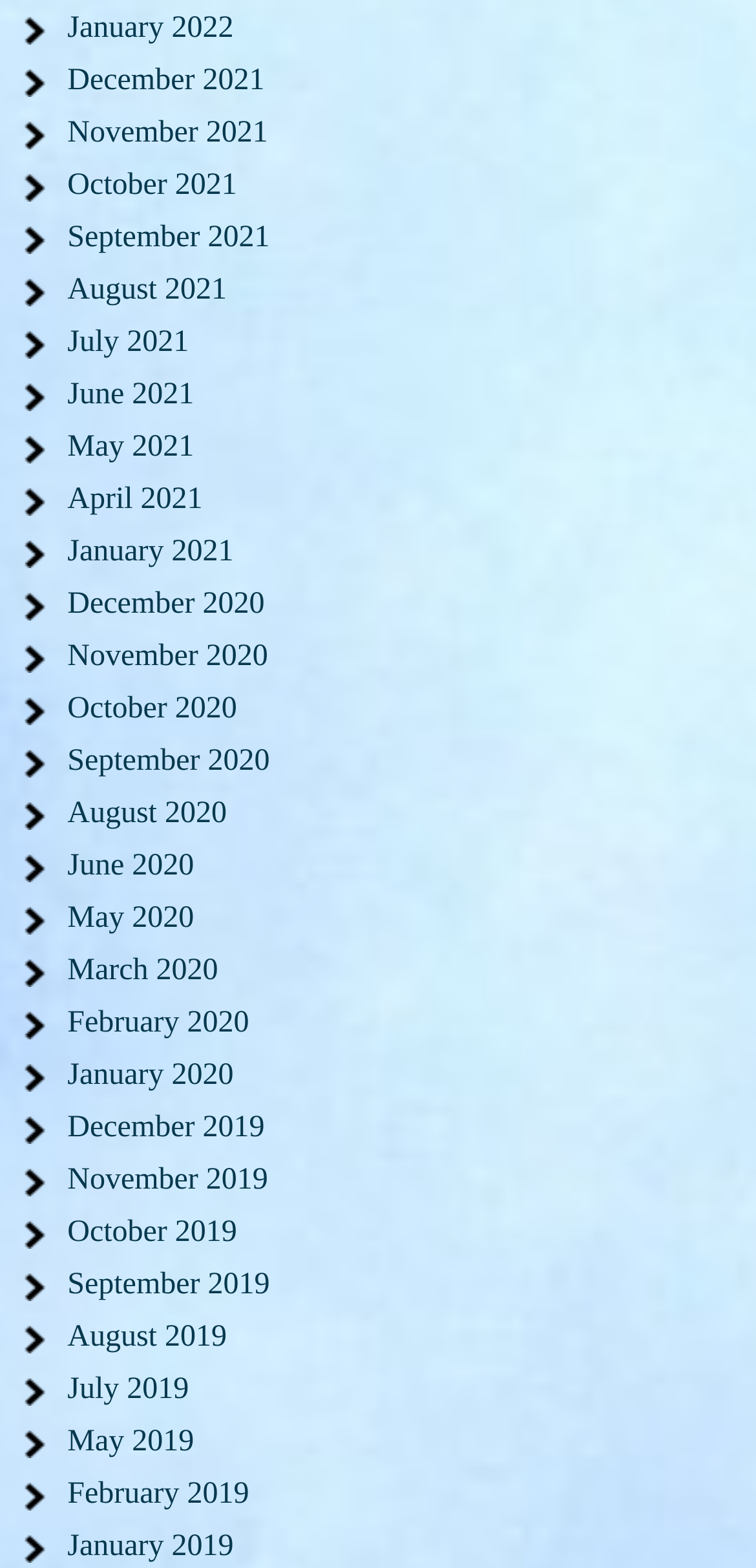Identify the bounding box coordinates of the clickable section necessary to follow the following instruction: "Access January 2019". The coordinates should be presented as four float numbers from 0 to 1, i.e., [left, top, right, bottom].

[0.089, 0.976, 0.309, 0.997]